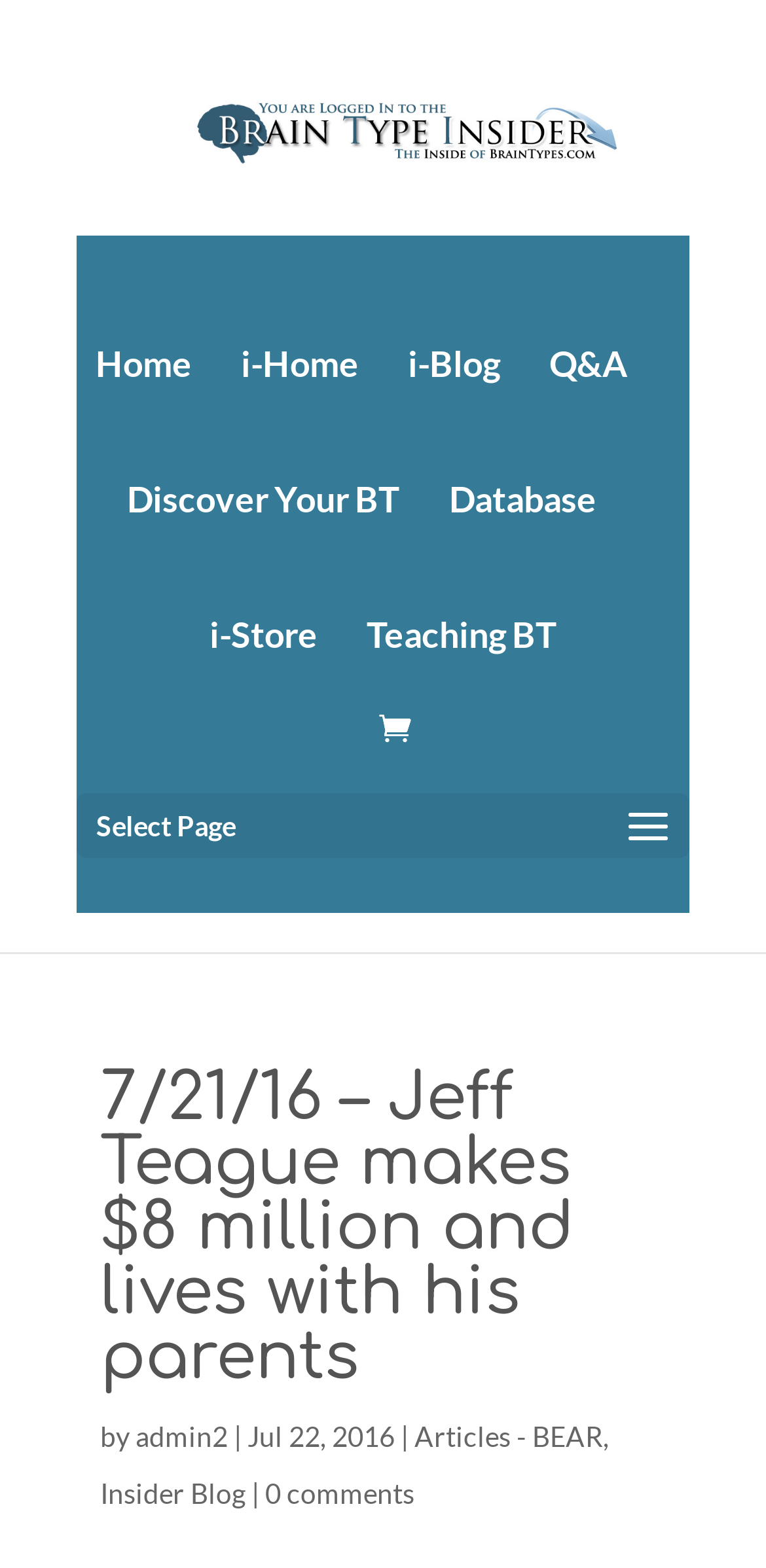Offer a comprehensive description of the webpage’s content and structure.

The webpage appears to be a blog post or article page. At the top, there is a logo and a link to "BrainTypes.com" on the left, and a navigation menu with links to "Home", "i-Home", "i-Blog", "Q&A", "Discover Your BT", "Database", "i-Store", and "Teaching BT" on the right.

Below the navigation menu, there is a section with a dropdown menu labeled "Select Page". The main content of the page is a blog post titled "7/21/16 – Jeff Teague makes $8 million and lives with his parents". The title is followed by the author's name, "admin2", and the date "Jul 22, 2016".

The blog post is categorized under "Articles - BEAR" and has a link to "Insider Blog" and "0 comments" at the bottom. There is also a small icon with a link to an unknown destination, represented by the Unicode character "\ue07a", located near the bottom of the page.